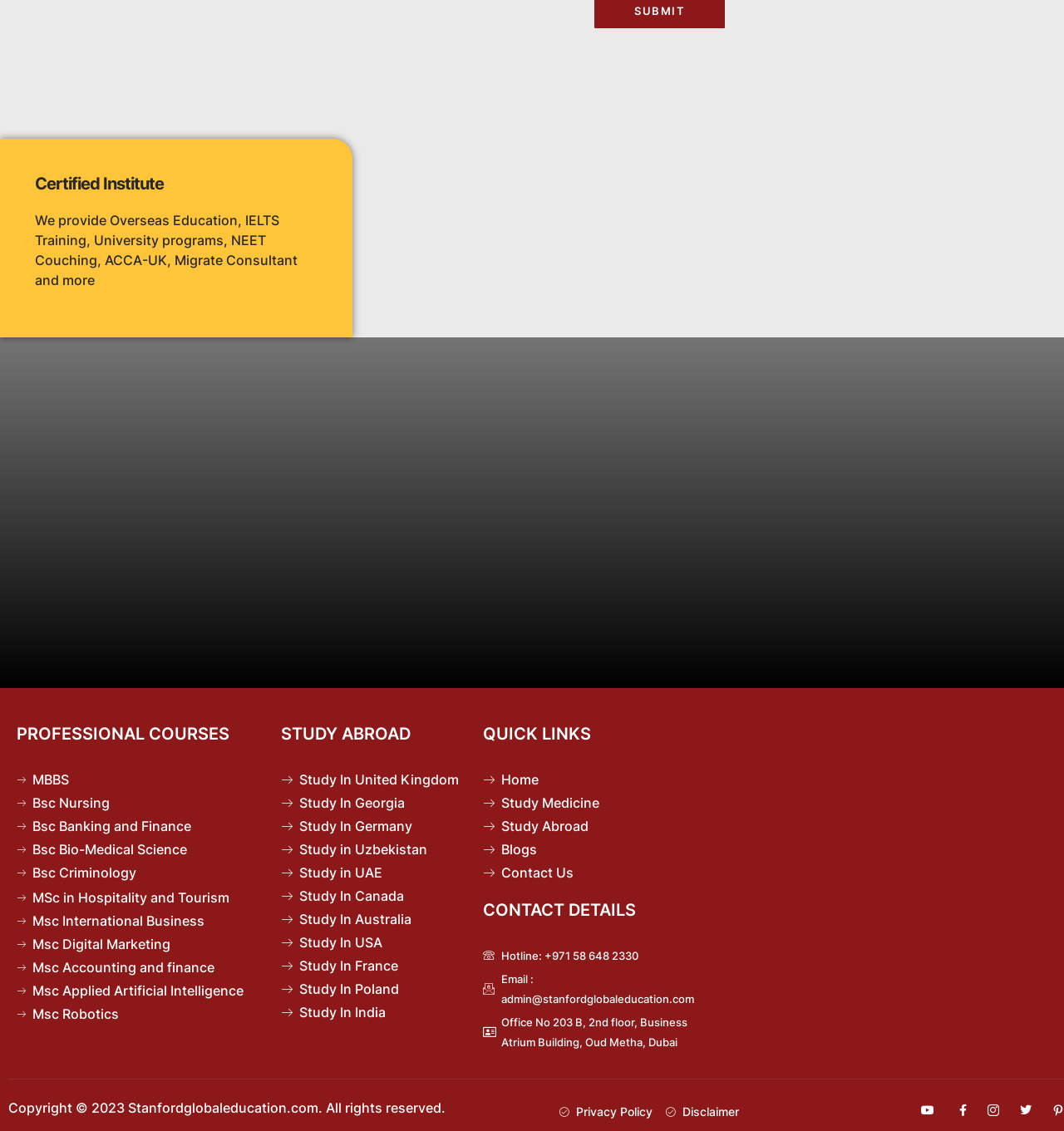Identify the bounding box coordinates for the UI element that matches this description: "Hotline: +971 58 648 2330".

[0.454, 0.902, 0.664, 0.92]